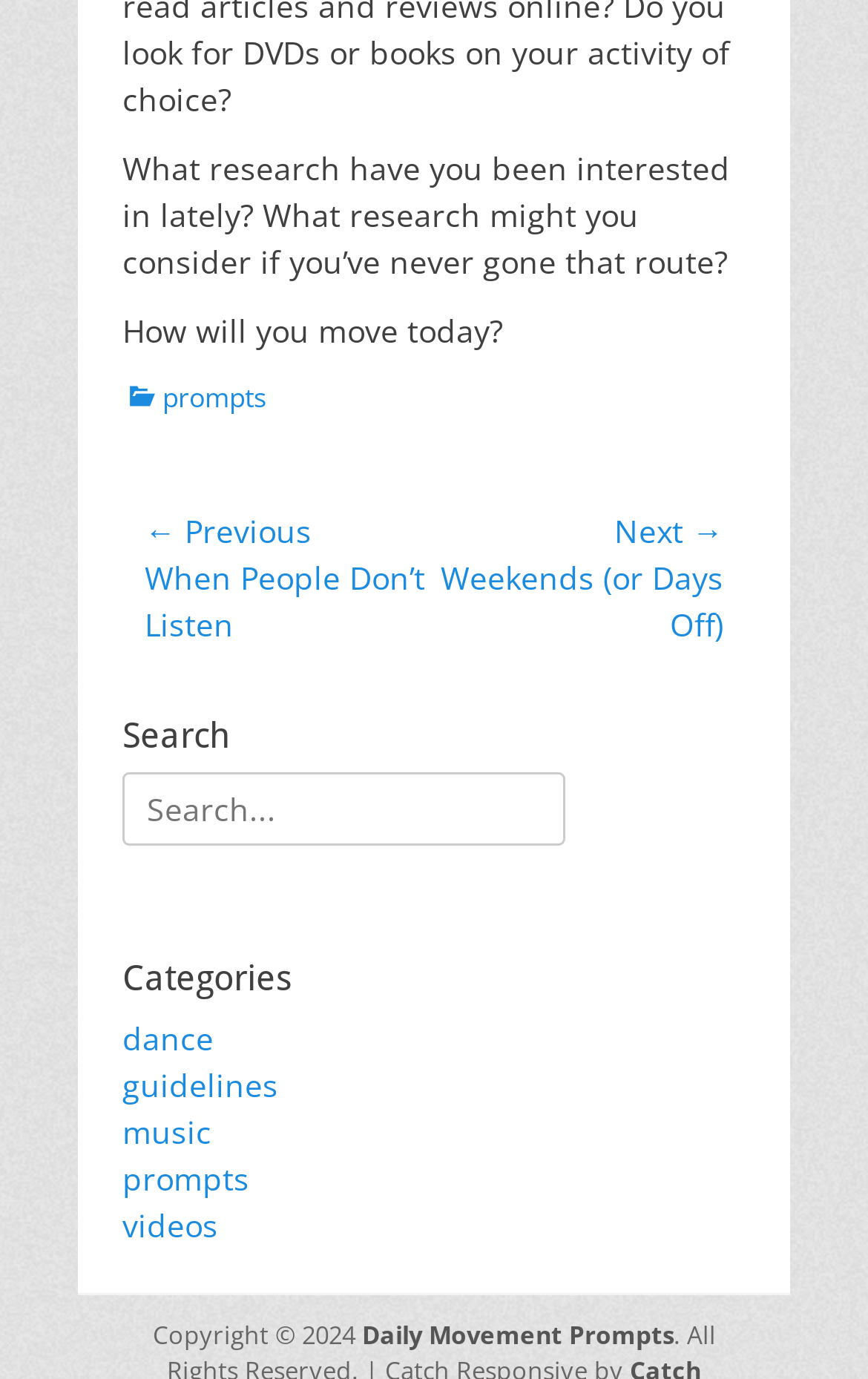Please identify the coordinates of the bounding box that should be clicked to fulfill this instruction: "Explore dance category".

[0.141, 0.737, 0.246, 0.768]